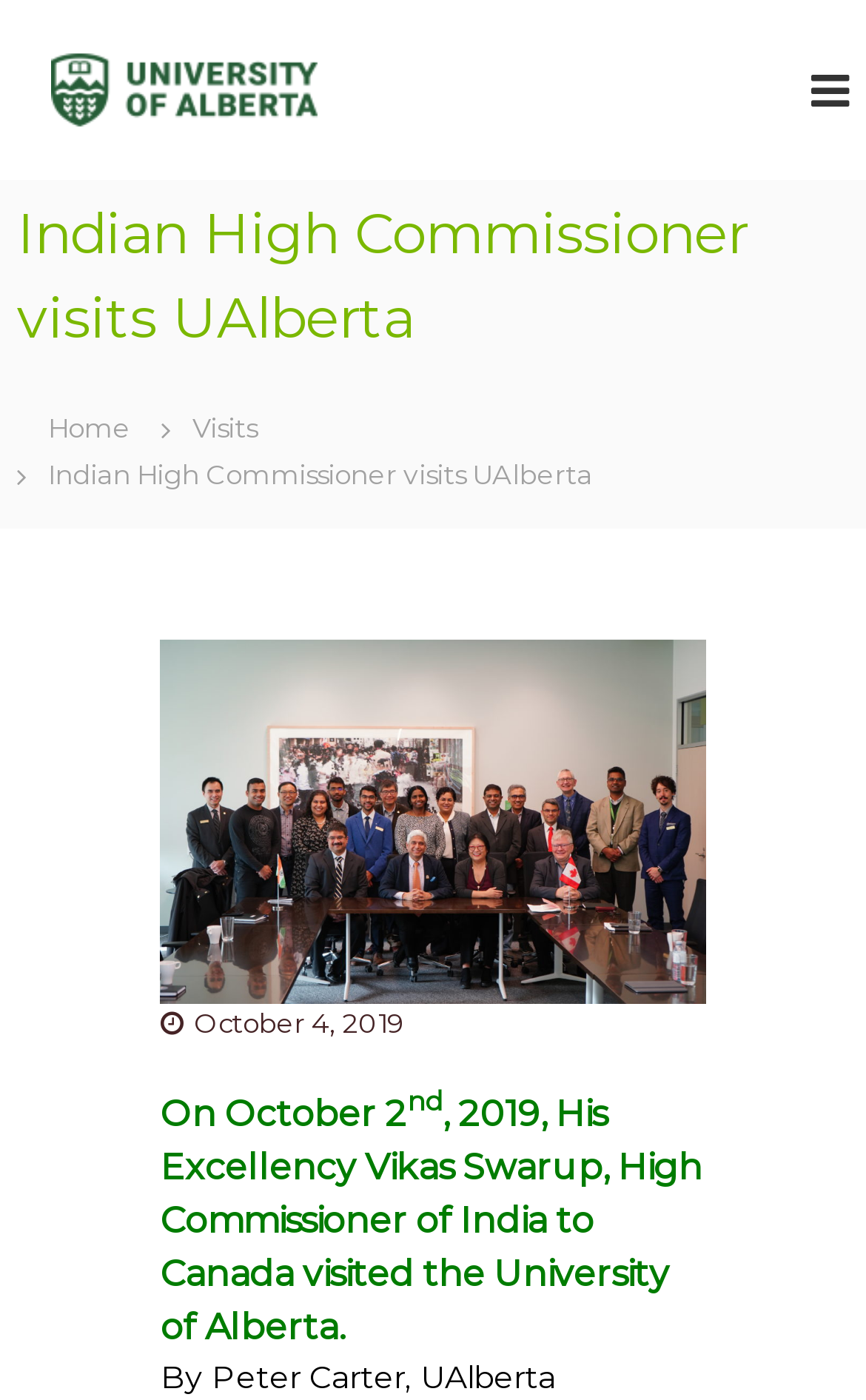Based on the element description: "Home", identify the bounding box coordinates for this UI element. The coordinates must be four float numbers between 0 and 1, listed as [left, top, right, bottom].

[0.02, 0.29, 0.187, 0.319]